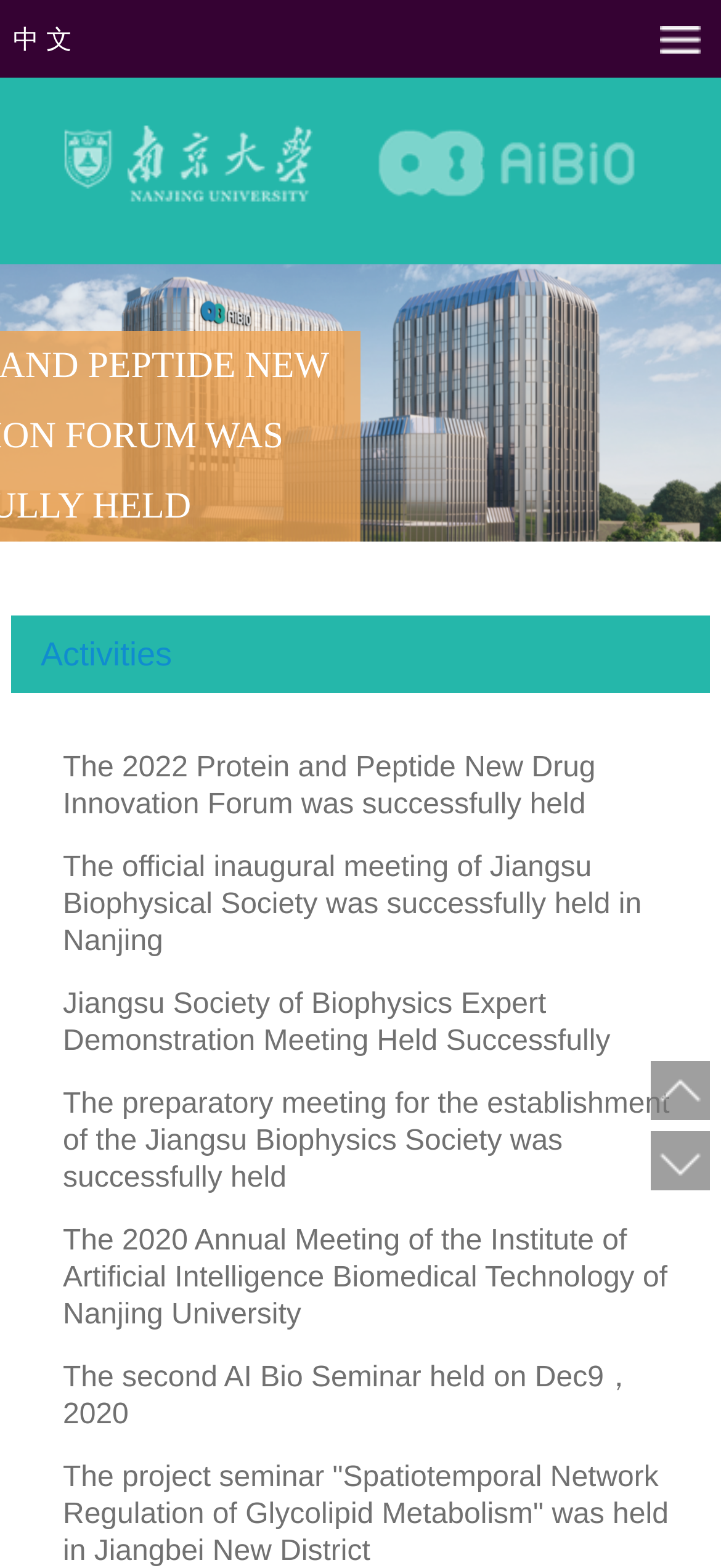Show me the bounding box coordinates of the clickable region to achieve the task as per the instruction: "Check the official inaugural meeting of Jiangsu Biophysical Society".

[0.041, 0.534, 0.959, 0.621]